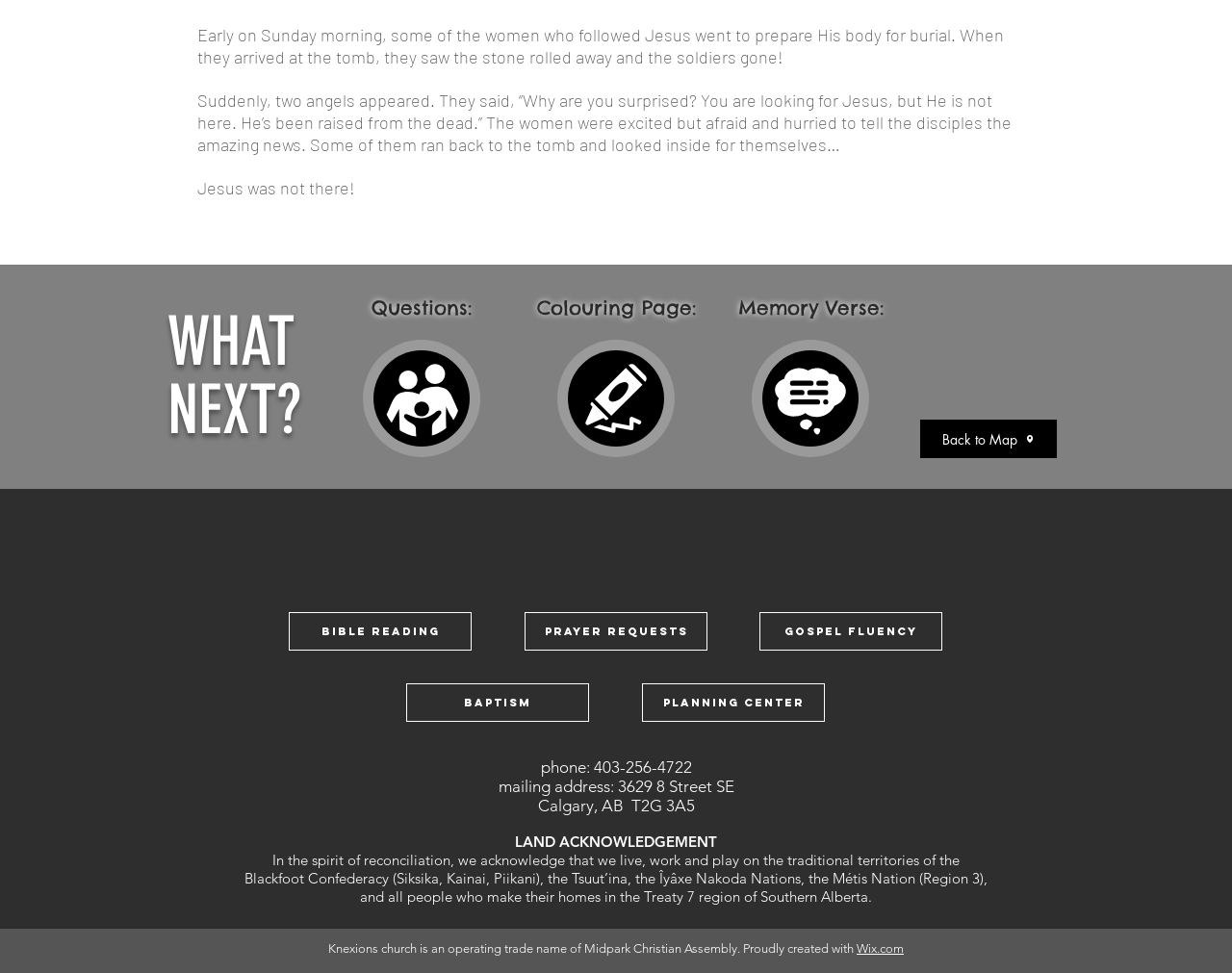From the element description aria-label="White Instagram Icon", predict the bounding box coordinates of the UI element. The coordinates must be specified in the format (top-left x, top-left y, bottom-right x, bottom-right y) and should be within the 0 to 1 range.

[0.502, 0.551, 0.535, 0.592]